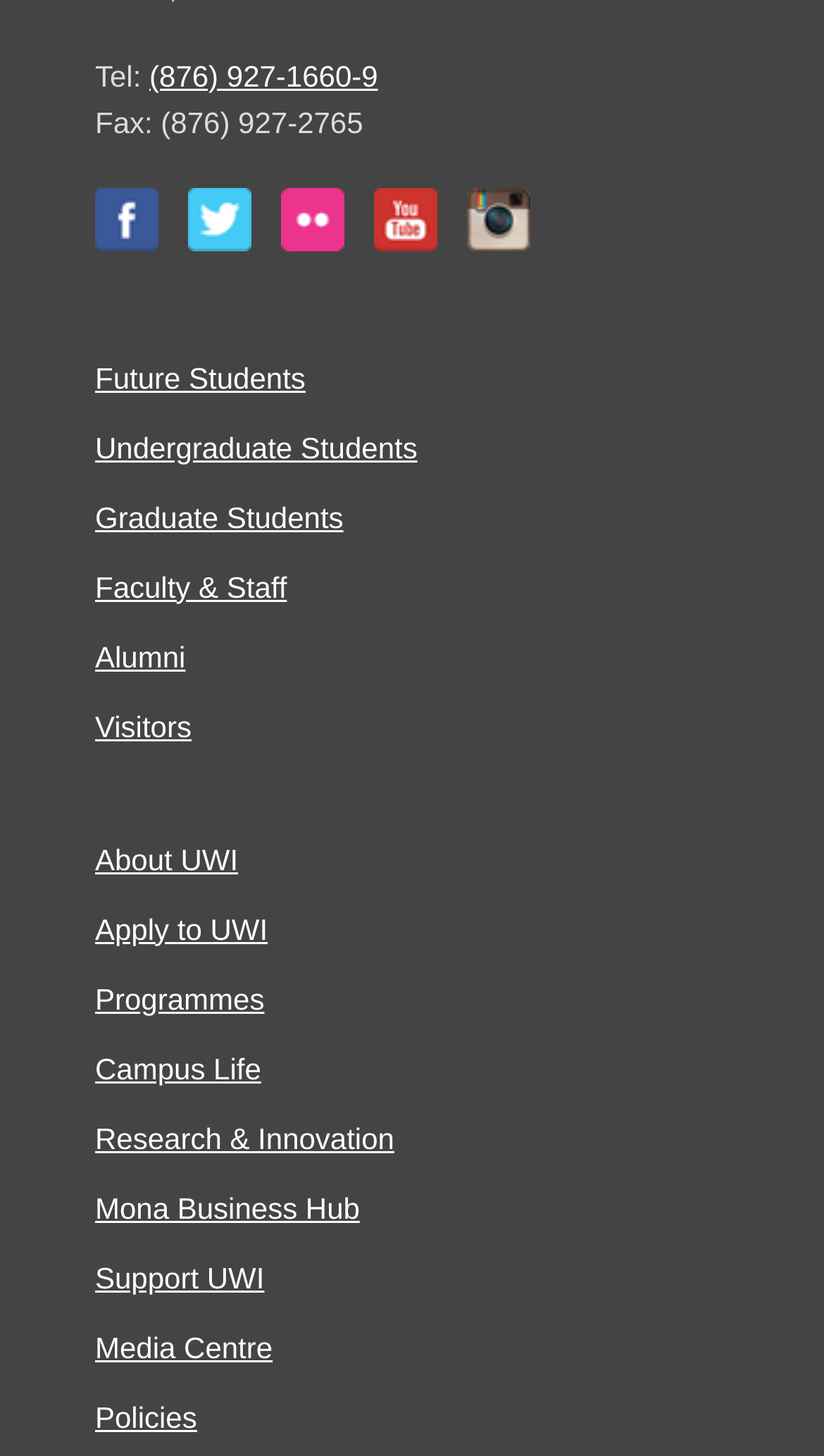How many links are available in the menu?
Based on the screenshot, provide a one-word or short-phrase response.

14